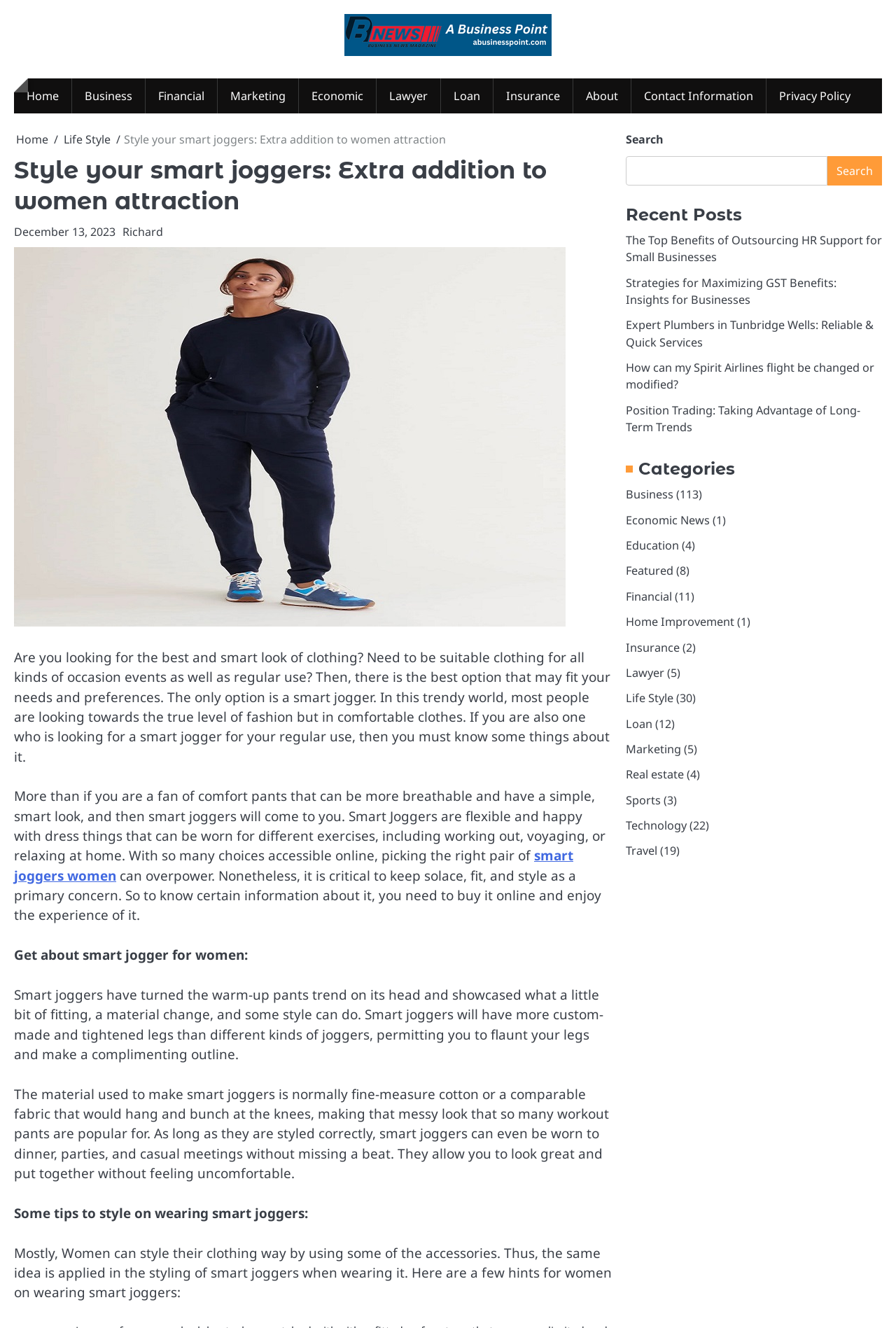Can you specify the bounding box coordinates for the region that should be clicked to fulfill this instruction: "Read the article 'The Top Benefits of Outsourcing HR Support for Small Businesses'".

[0.698, 0.175, 0.984, 0.199]